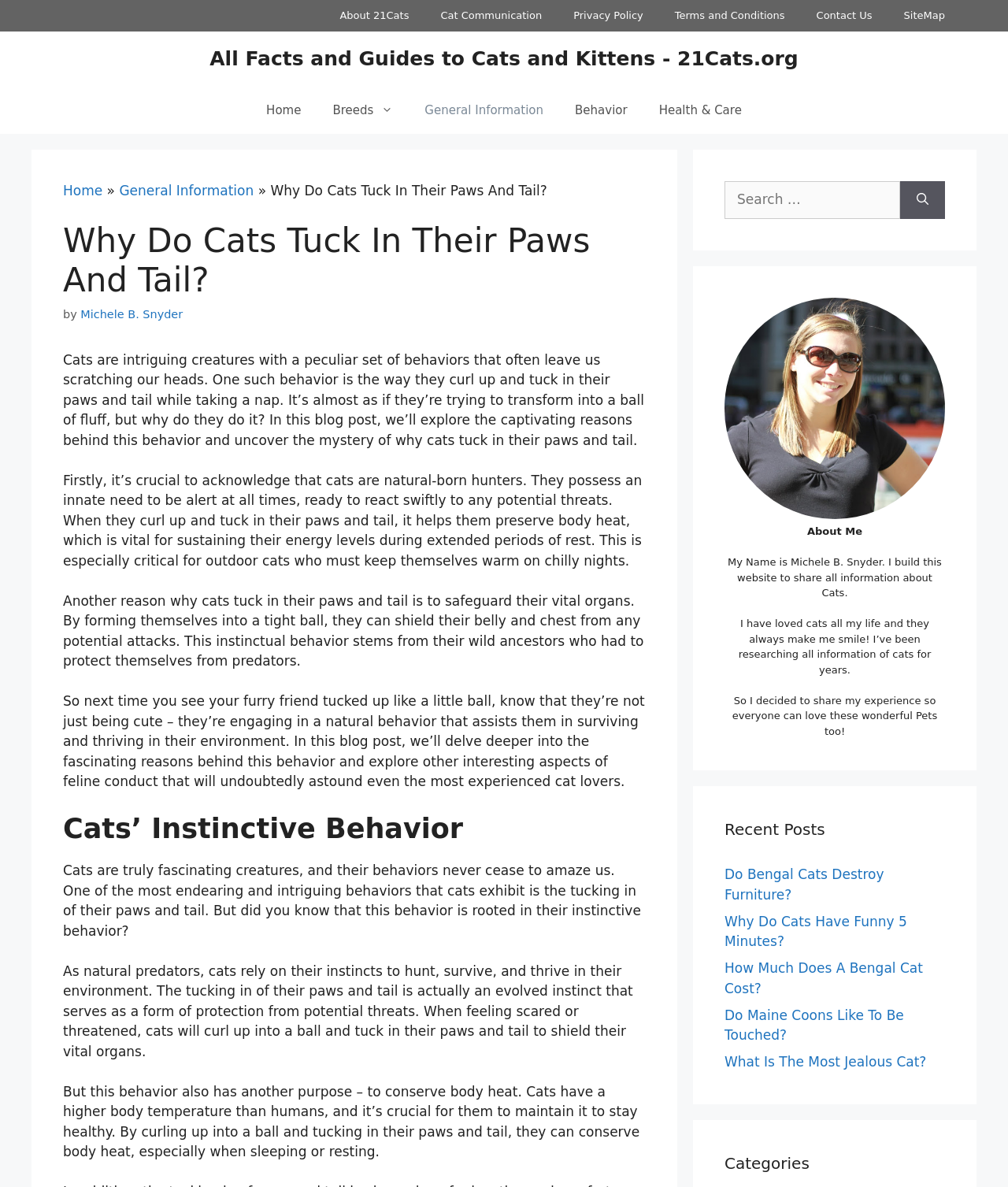Please look at the image and answer the question with a detailed explanation: What is the name of the website?

The name of the website can be found in the banner section at the top of the webpage, where it says '21Cats.org'.